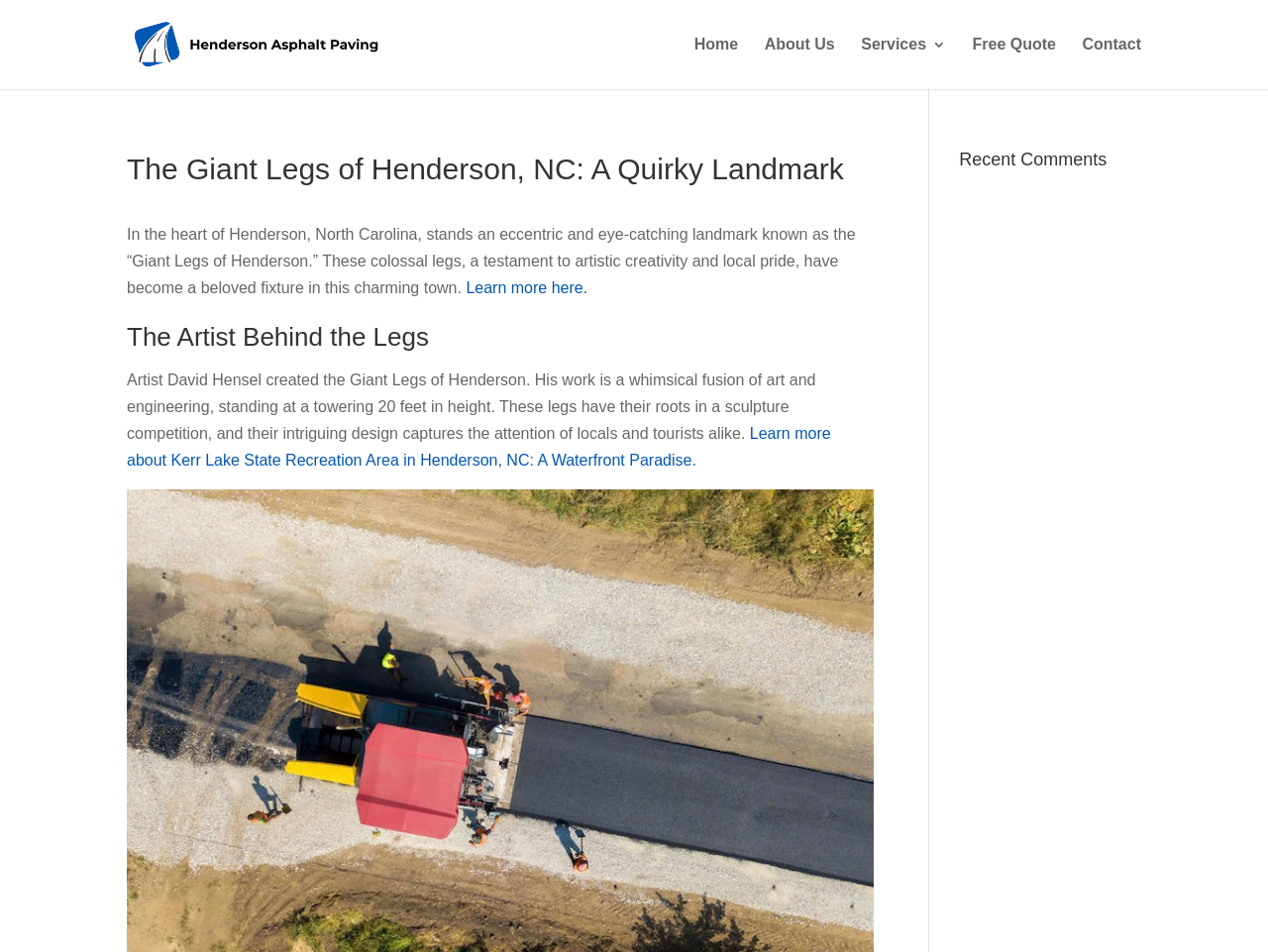Using floating point numbers between 0 and 1, provide the bounding box coordinates in the format (top-left x, top-left y, bottom-right x, bottom-right y). Locate the UI element described here: Learn more here.

[0.368, 0.294, 0.463, 0.312]